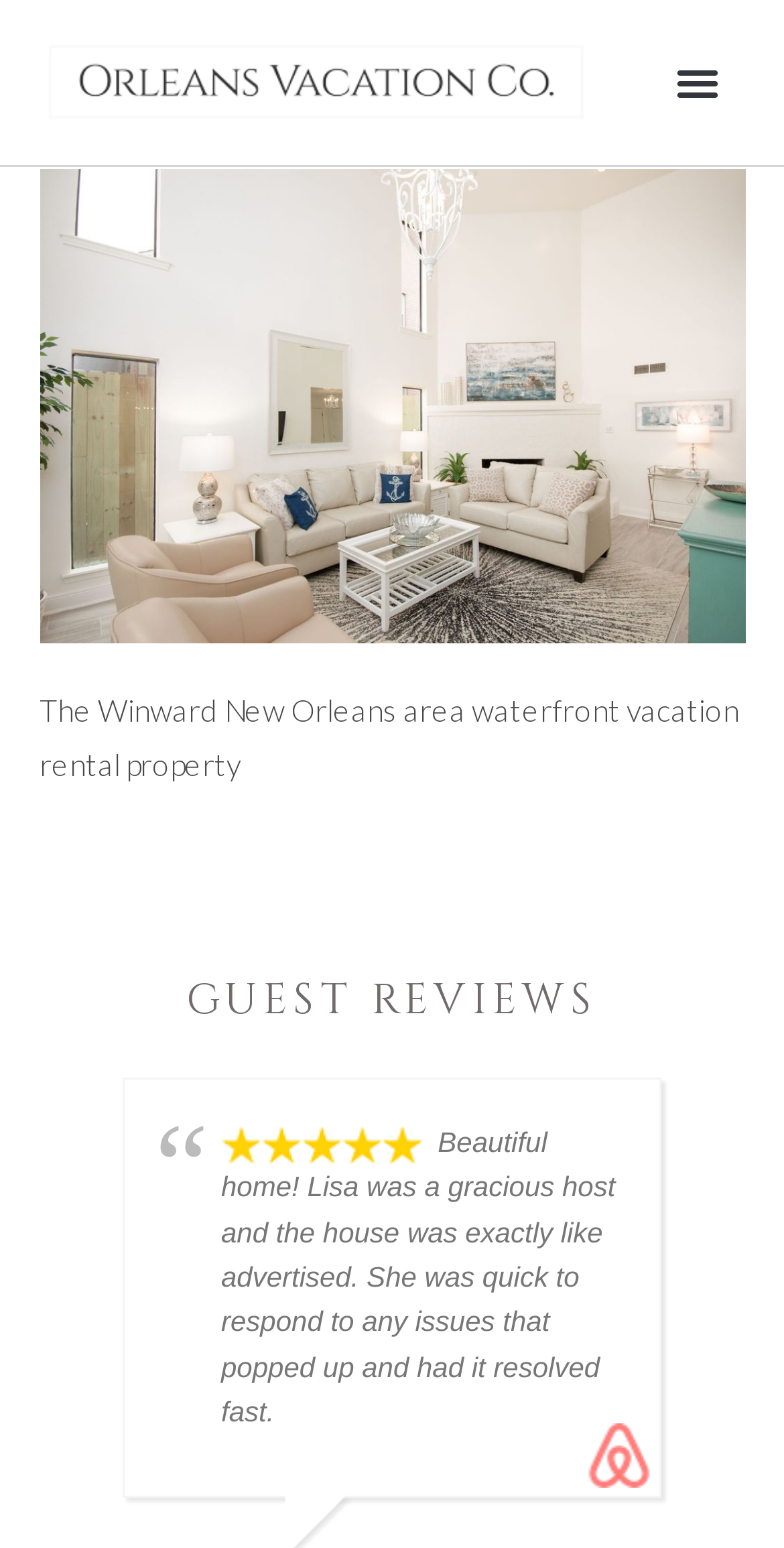What is the sentiment of the guest review?
Look at the image and respond to the question as thoroughly as possible.

The guest review mentions 'Beautiful home!' and praises the host, Lisa, indicating a positive sentiment towards the property and the host.